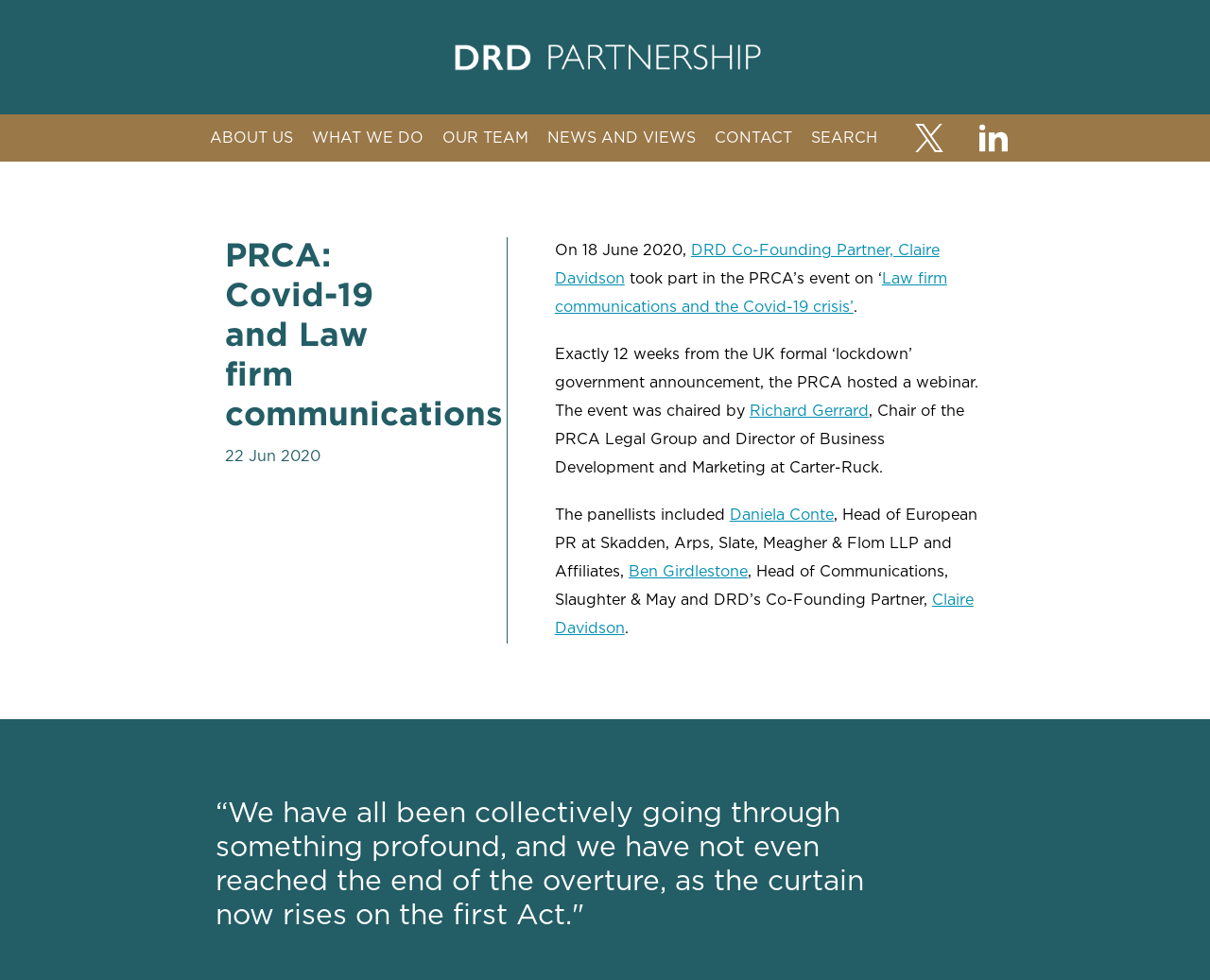Craft a detailed narrative of the webpage's structure and content.

The webpage appears to be a news article or blog post from DRD Partnership, focusing on the topic of Covid-19 and law firm communications. At the top of the page, there is a logo or image, accompanied by a link. Below this, there is a navigation menu with links to various sections of the website, including "About Us", "What We Do", "Our Team", "News and Views", "Contact", and "Search".

The main content of the page is divided into two sections. The first section has a heading that reads "PRCA: Covid-19 and Law firm communications" and is followed by a date, "22 Jun 2020". The text then describes an event hosted by the PRCA, where DRD Co-Founding Partner, Claire Davidson, took part in a discussion on law firm communications and the Covid-19 crisis. The event was chaired by Richard Gerrard, and the panellists included Daniela Conte and Ben Girdlestone.

The second section of the main content has a heading with a quote, "“We have all been collectively going through something profound, and we have not even reached the end of the overture, as the curtain now rises on the first Act."". This section appears to be a continuation of the article, but the exact content is not clear.

Throughout the page, there are several images, but their content is not described. The overall layout of the page is organized, with clear headings and concise text.